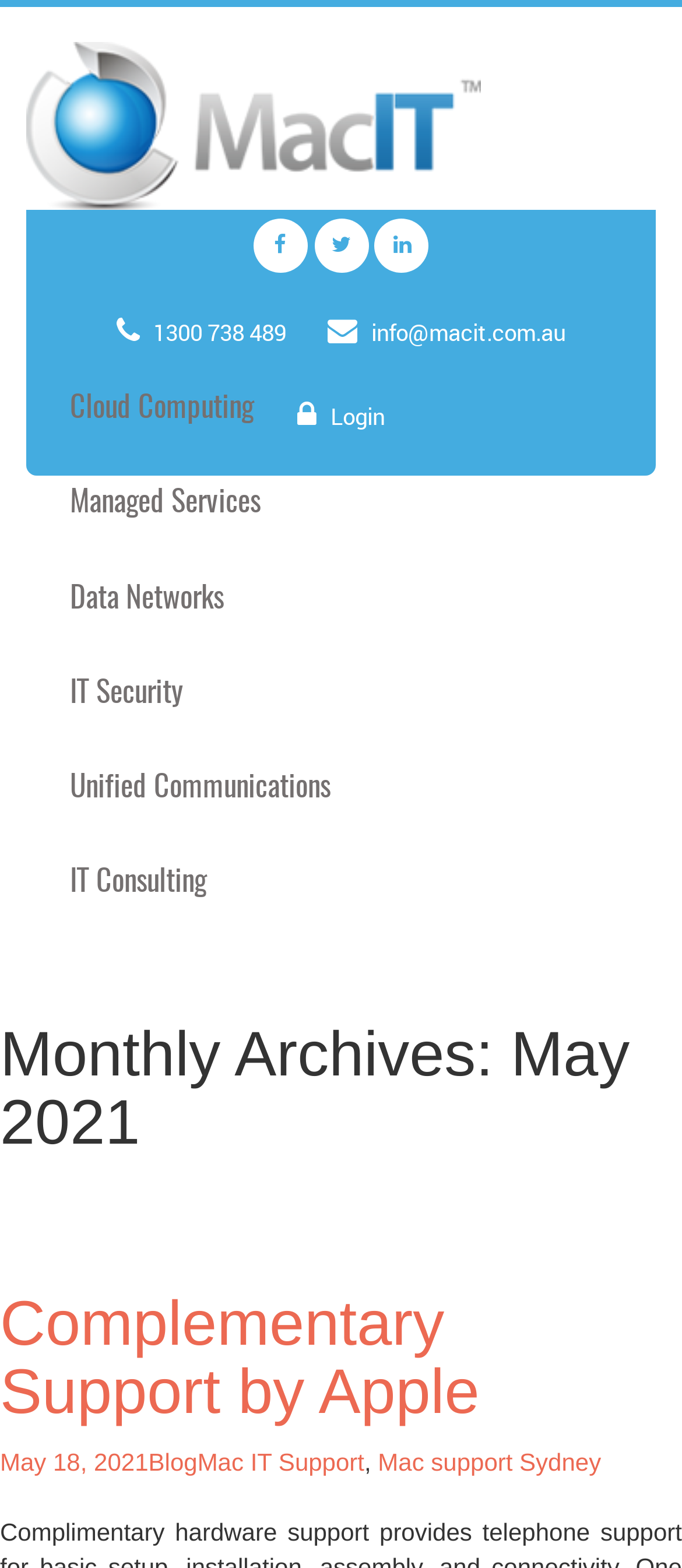Based on the image, please respond to the question with as much detail as possible:
What are the services provided by Macit?

The services provided by Macit can be found in the middle section of the webpage, including Cloud Computing, Managed Services, Data Networks, IT Security, Unified Communications, and IT Consulting.